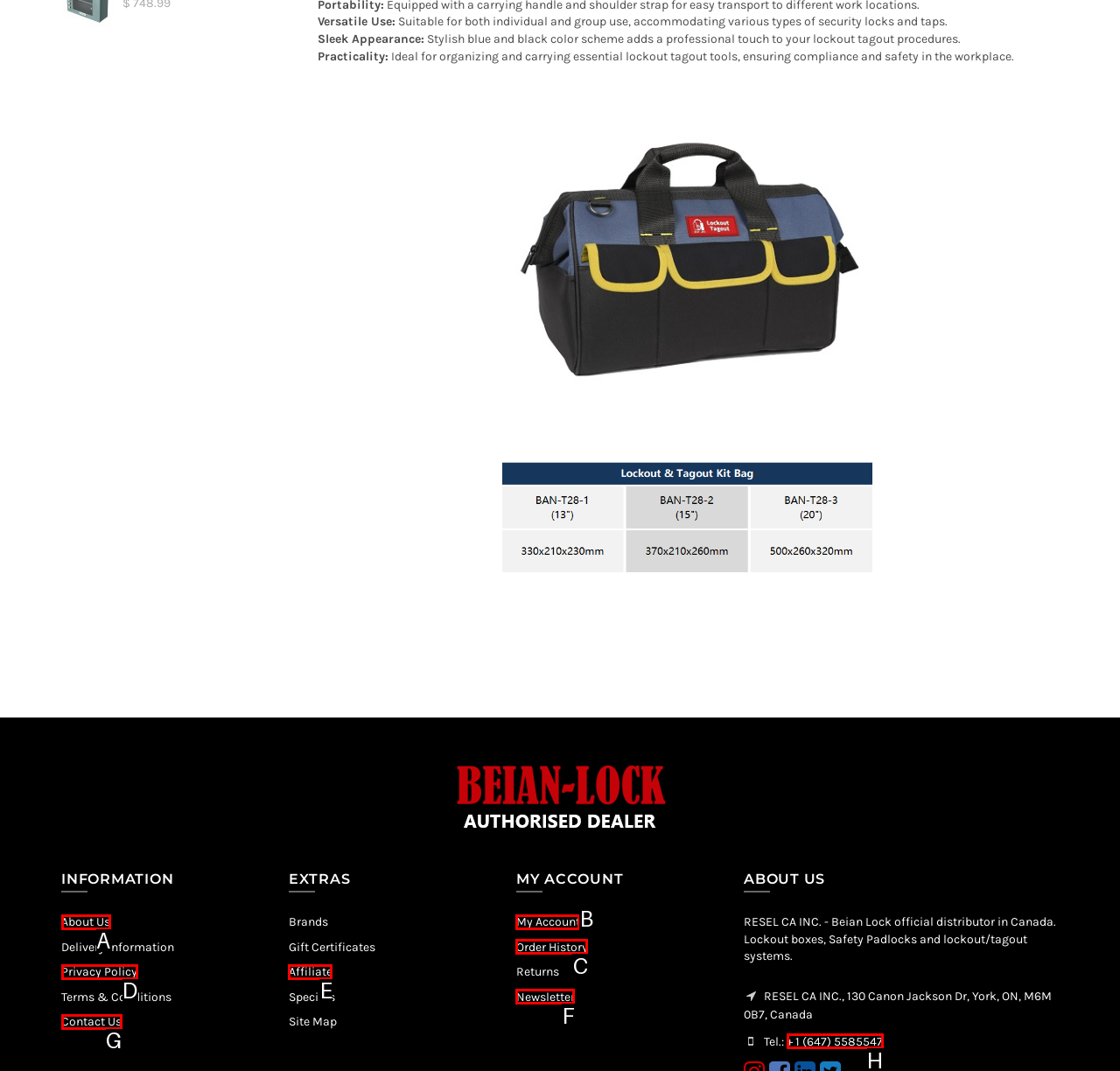Find the option that matches this description: + 1 (647) 5585547
Provide the corresponding letter directly.

H